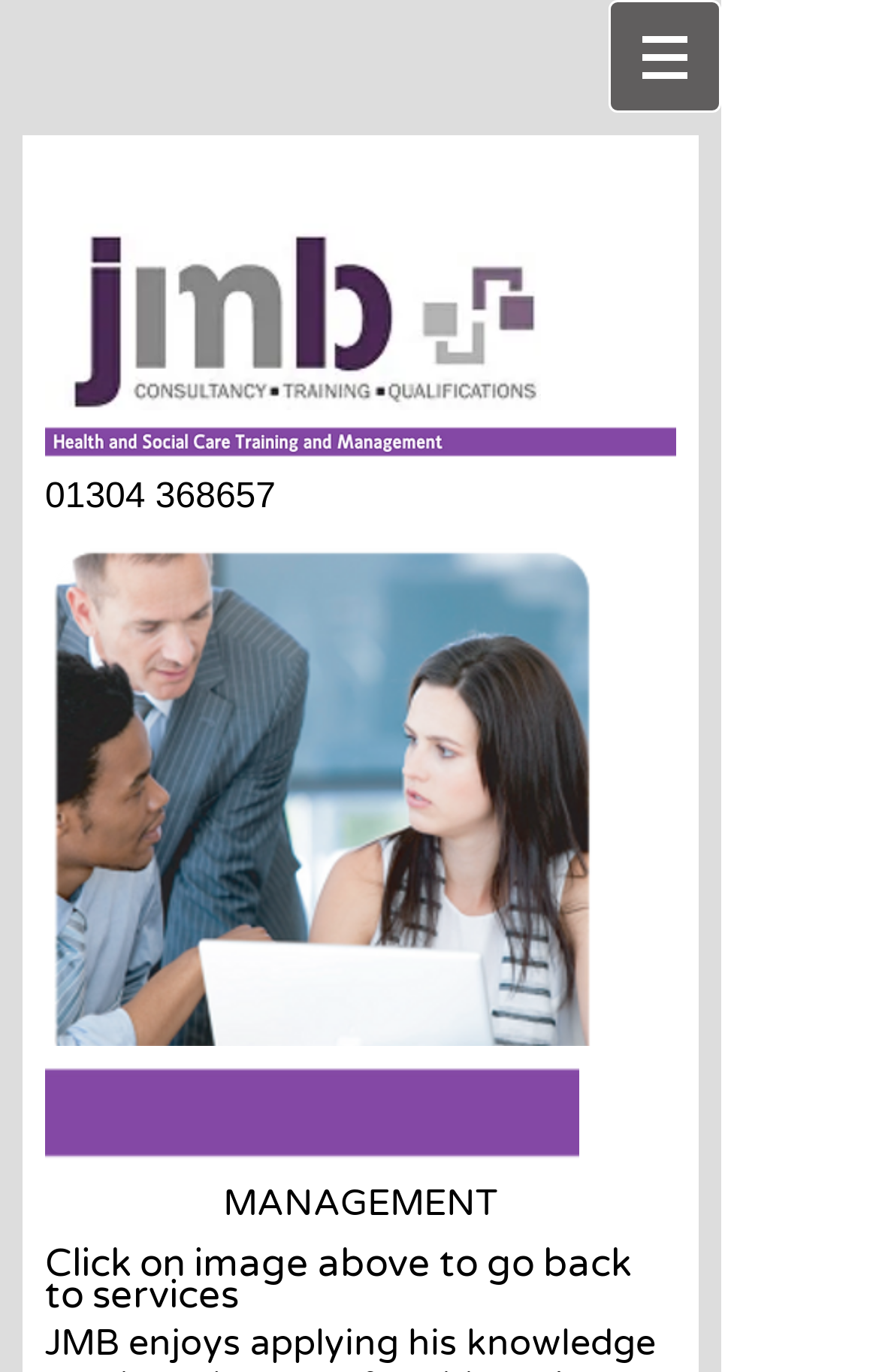Identify the bounding box coordinates for the UI element described as follows: Check ticket status. Use the format (top-left x, top-left y, bottom-right x, bottom-right y) and ensure all values are floating point numbers between 0 and 1.

None